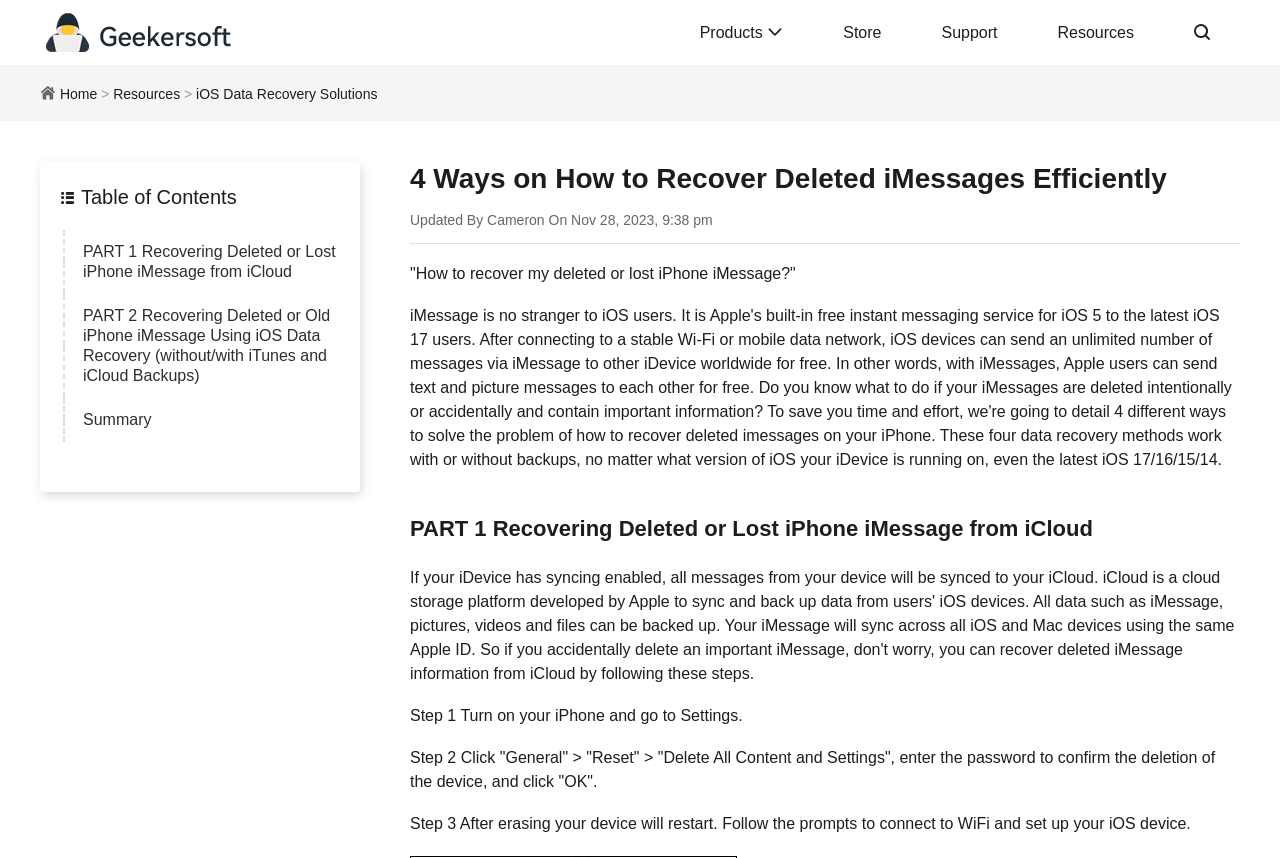Please identify the bounding box coordinates of the area that needs to be clicked to fulfill the following instruction: "Read the Table of Contents."

[0.063, 0.217, 0.185, 0.242]